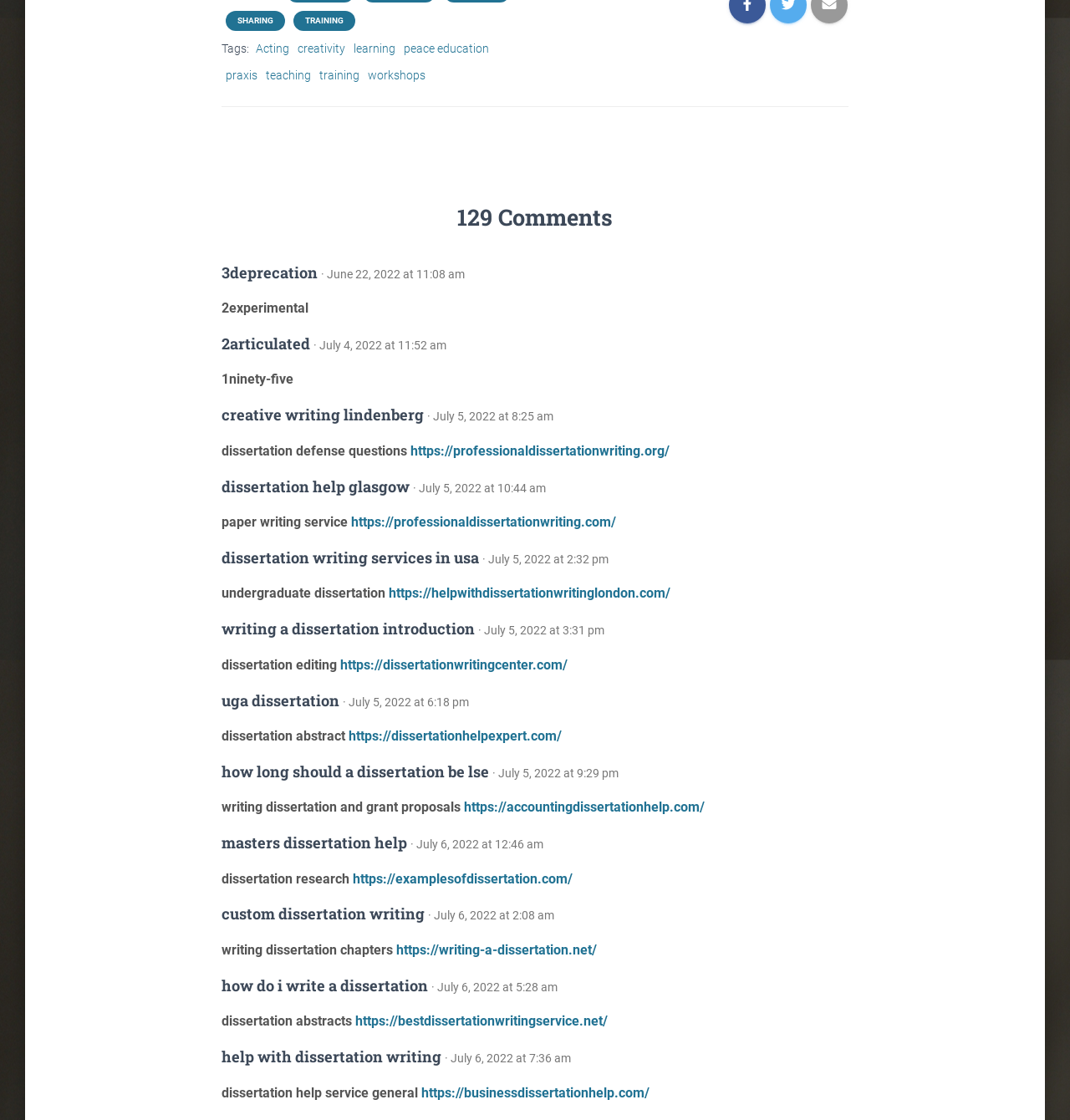Identify the bounding box coordinates for the region of the element that should be clicked to carry out the instruction: "Click on the 'dissertation help glasgow' link". The bounding box coordinates should be four float numbers between 0 and 1, i.e., [left, top, right, bottom].

[0.207, 0.425, 0.383, 0.443]